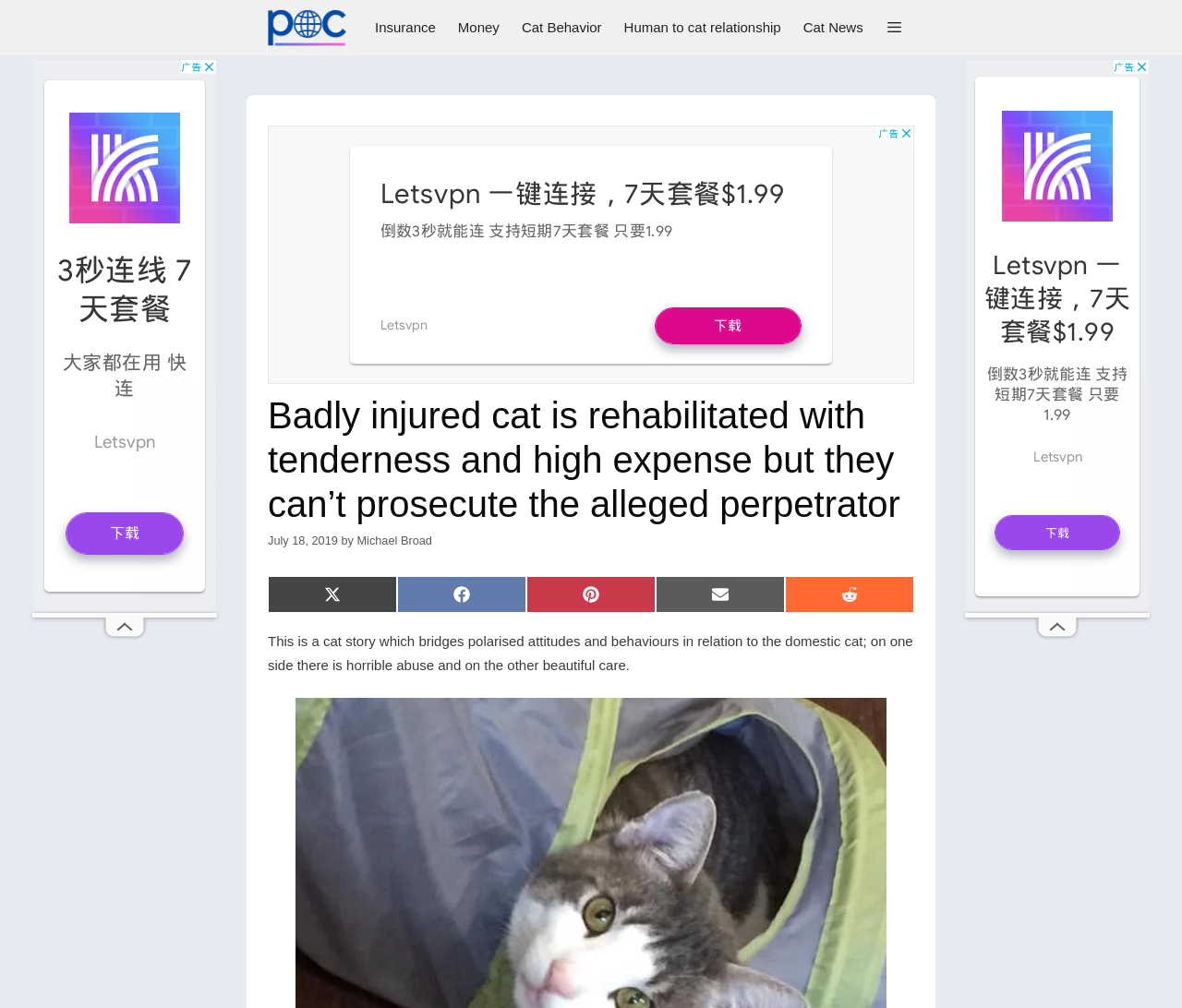How many share options are available?
Answer the question using a single word or phrase, according to the image.

5